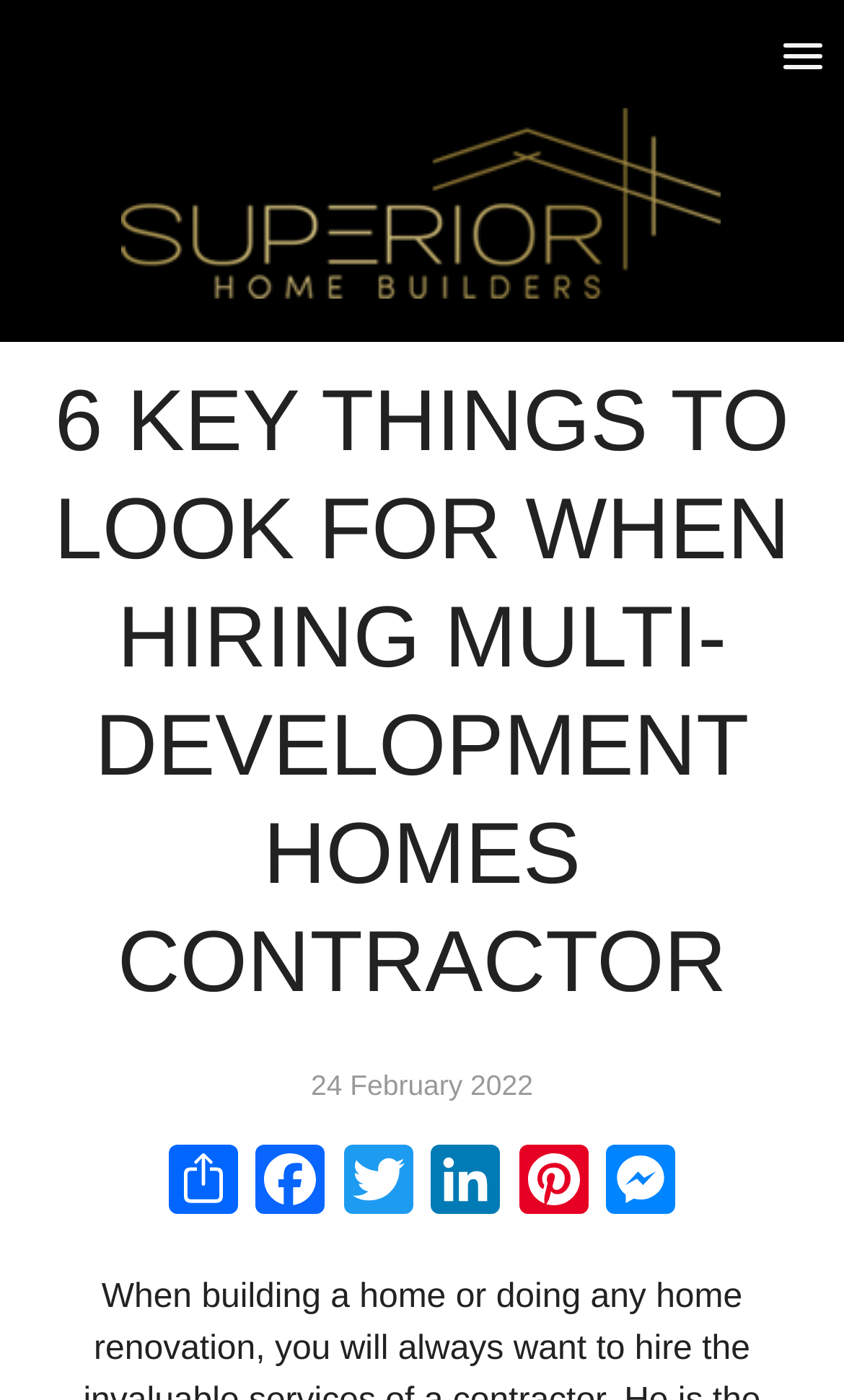Illustrate the webpage thoroughly, mentioning all important details.

The webpage appears to be a blog post from Superior Home Builders, with a focus on hiring a contractor for multi-development homes. At the top right corner, there are two identical links with a popup menu. Below them, the Superior Home Builders logo is prominently displayed, accompanied by an image of the same logo. 

To the right of the logo, there is a heading that reads "BLOG". The main heading of the article, "6 KEY THINGS TO LOOK FOR WHEN HIRING MULTI-DEVELOPMENT HOMES CONTRACTOR", spans almost the entire width of the page, located roughly in the middle. 

At the bottom of the page, there is a date stamp "24 February 2022" positioned near the top right corner. Below it, there are five social media links, including Share, Facebook, Twitter, LinkedIn, and Pinterest, aligned horizontally and centered on the page.